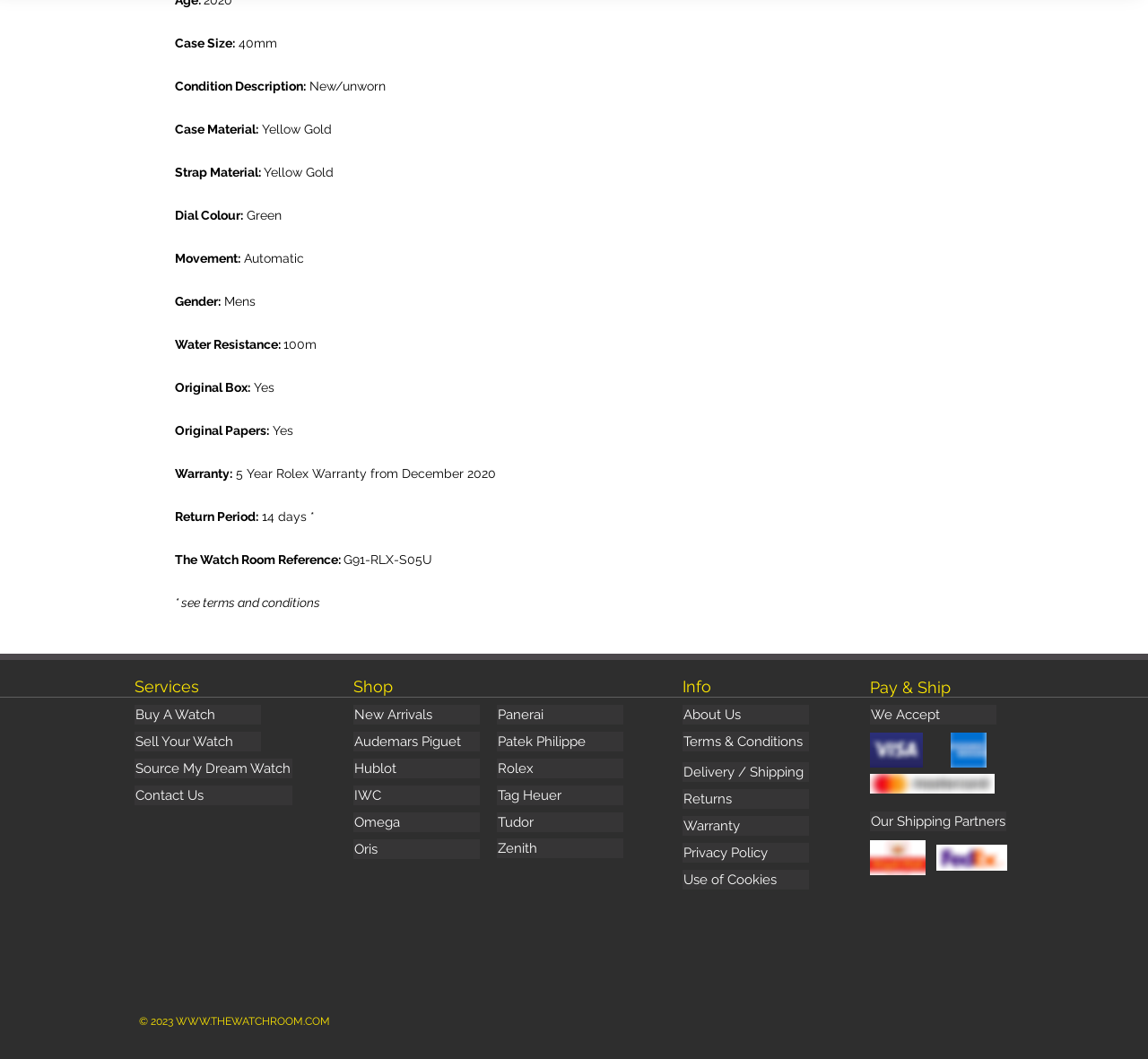What is the color of the dial?
Using the information from the image, give a concise answer in one word or a short phrase.

Green